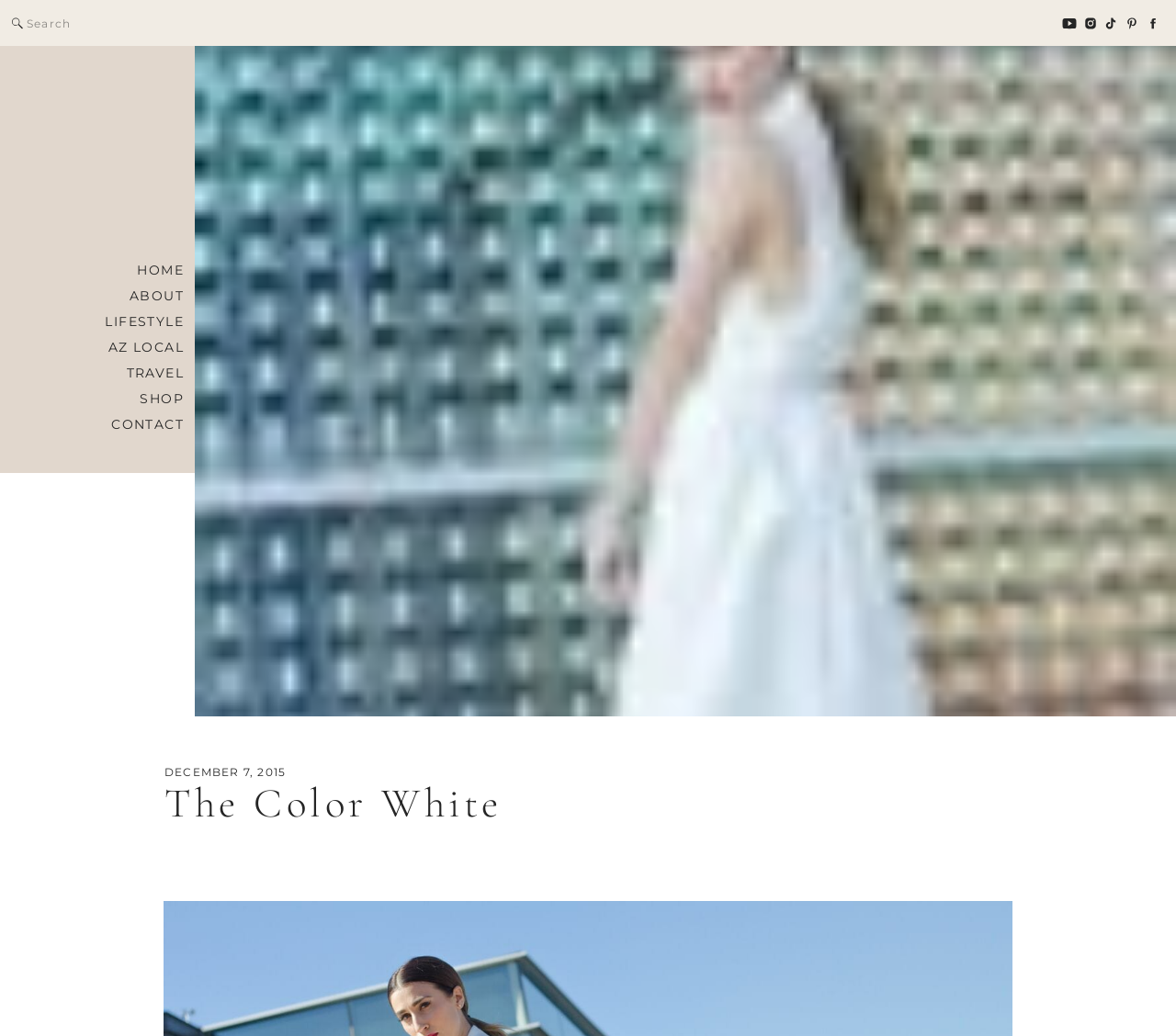How many navigation links are there on the top of the webpage?
Answer the question with a single word or phrase derived from the image.

7